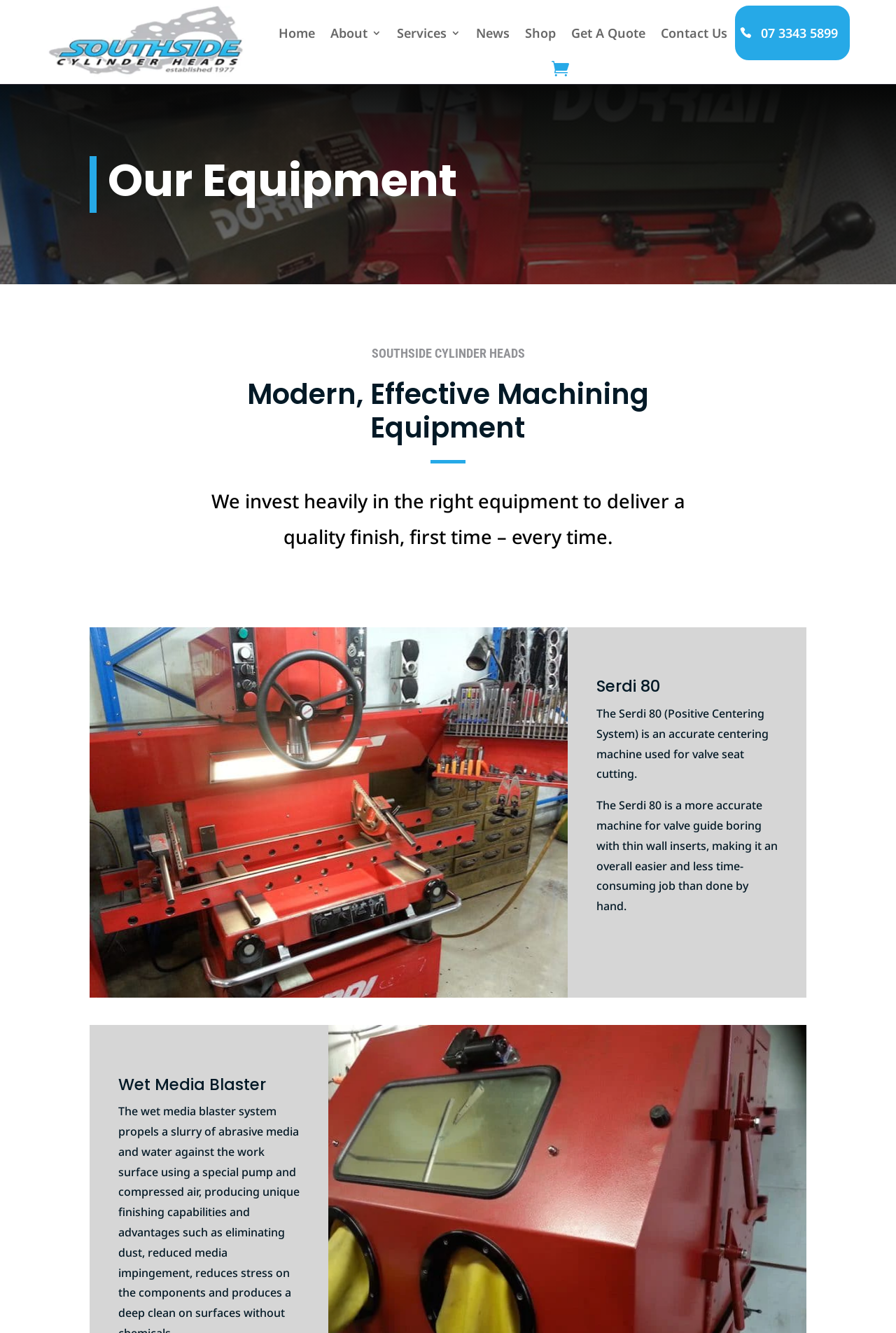Locate the bounding box coordinates of the clickable region to complete the following instruction: "Click Southside Cylinder Heads Logo."

[0.05, 0.004, 0.278, 0.059]